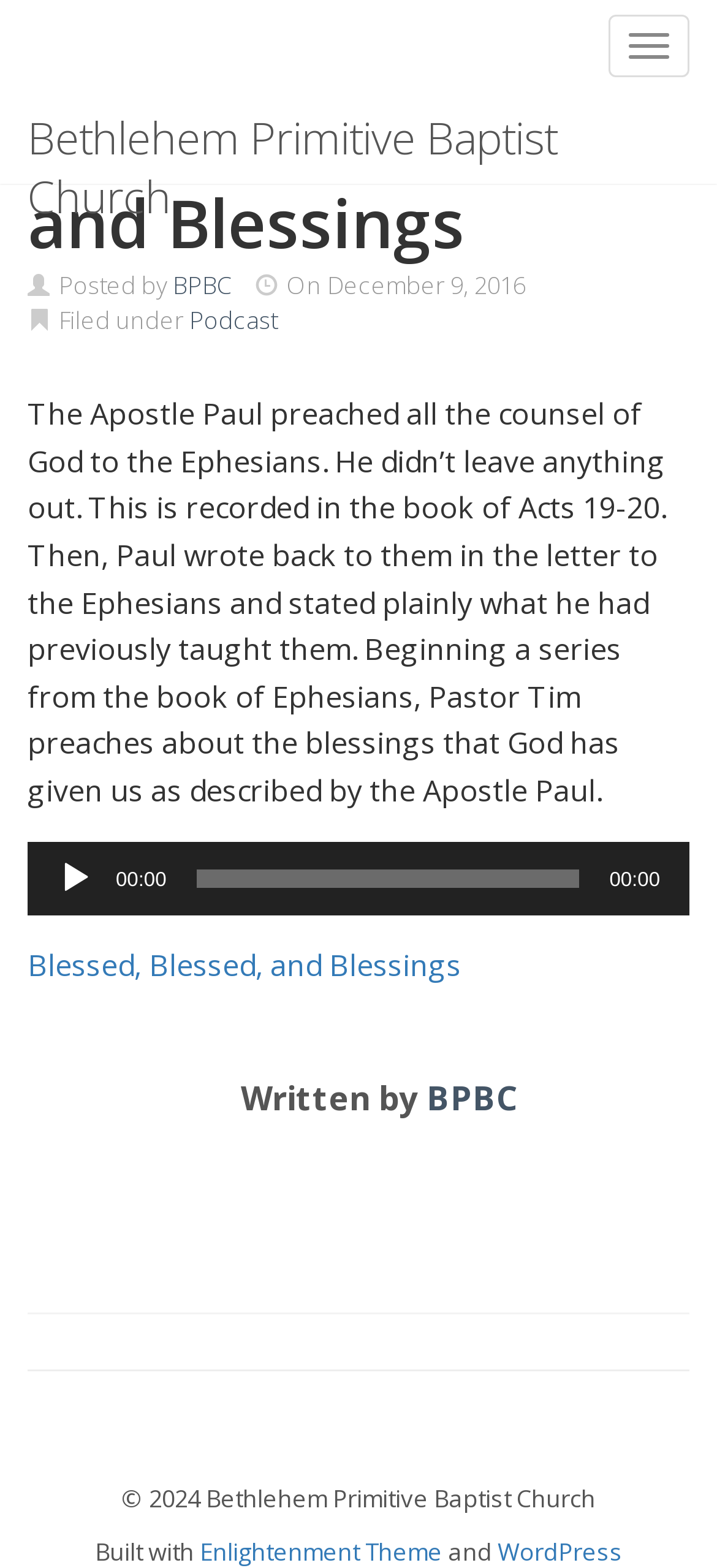Please give a one-word or short phrase response to the following question: 
What is the name of the church?

Bethlehem Primitive Baptist Church